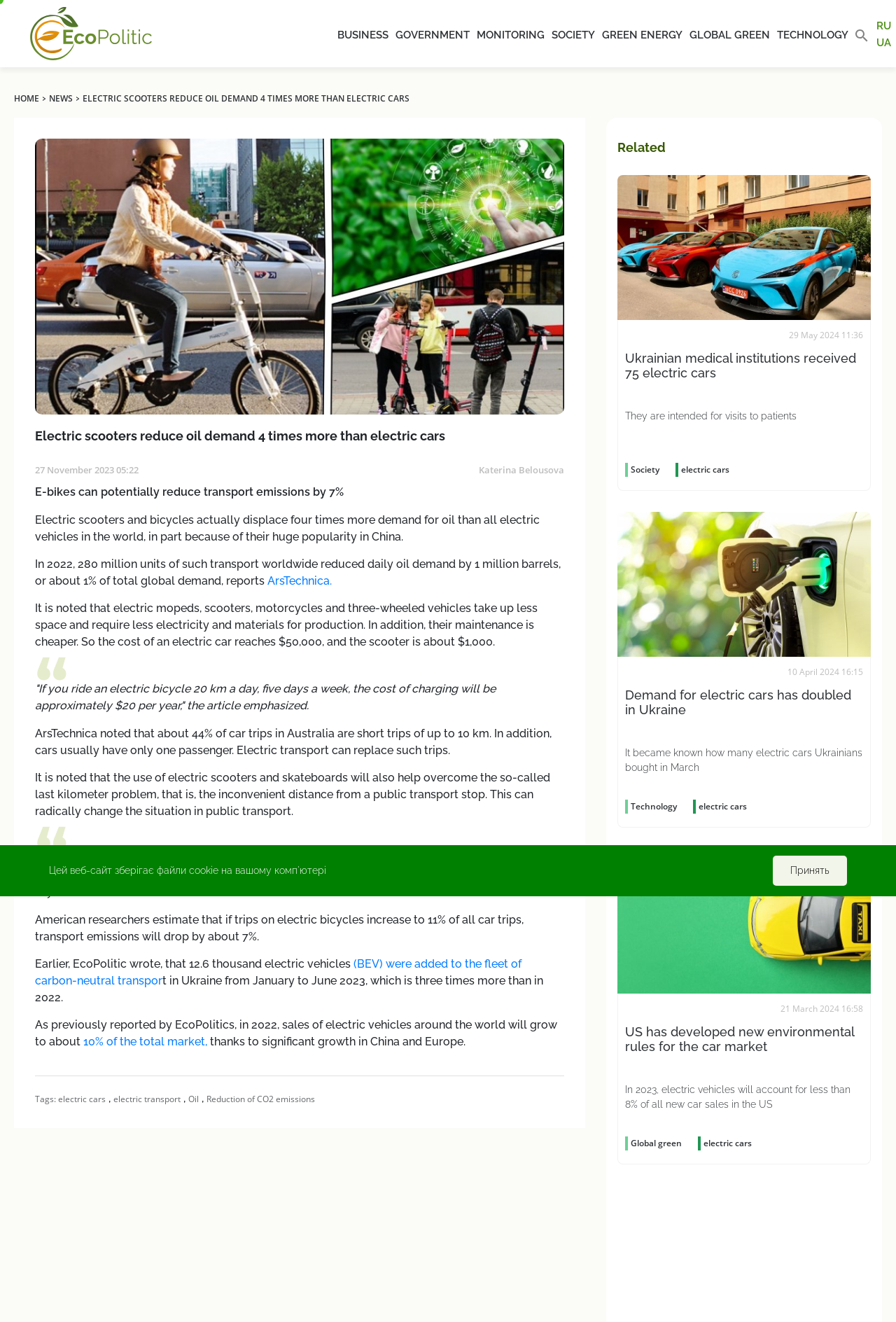Detail the various sections and features present on the webpage.

This webpage is about ecology news, specifically focusing on electric scooters and bicycles reducing oil demand. At the top, there is a navigation menu with links to different sections, including "BUSINESS", "GOVERNMENT", "MONITORING", "SOCIETY", "GREEN ENERGY", "GLOBAL GREEN", and "TECHNOLOGY". On the top right, there are links to switch the language to "RU" or "UA".

Below the navigation menu, there is a large heading that reads "Electric scooters reduce oil demand 4 times more than electric cars". Next to the heading, there is an image related to electric scooters. Underneath, there is a paragraph of text that explains how electric scooters and bicycles can reduce transport emissions.

The main content of the webpage is divided into several sections, each with a heading and a block of text. The sections discuss the benefits of electric scooters and bicycles, including their potential to reduce urban emissions, overcome the "last kilometer problem", and replace short car trips. There are also statistics and quotes from articles and studies, such as the fact that electric scooters and bicycles can reduce daily oil demand by 1 million barrels.

On the right side of the webpage, there is a section with related news articles, each with a heading, a brief summary, and a link to the full article. The articles are about electric cars, electric transport, and reducing CO2 emissions.

At the bottom of the webpage, there is a section with tags, including "electric cars", "electric transport", "Oil", and "Reduction of CO2 emissions".